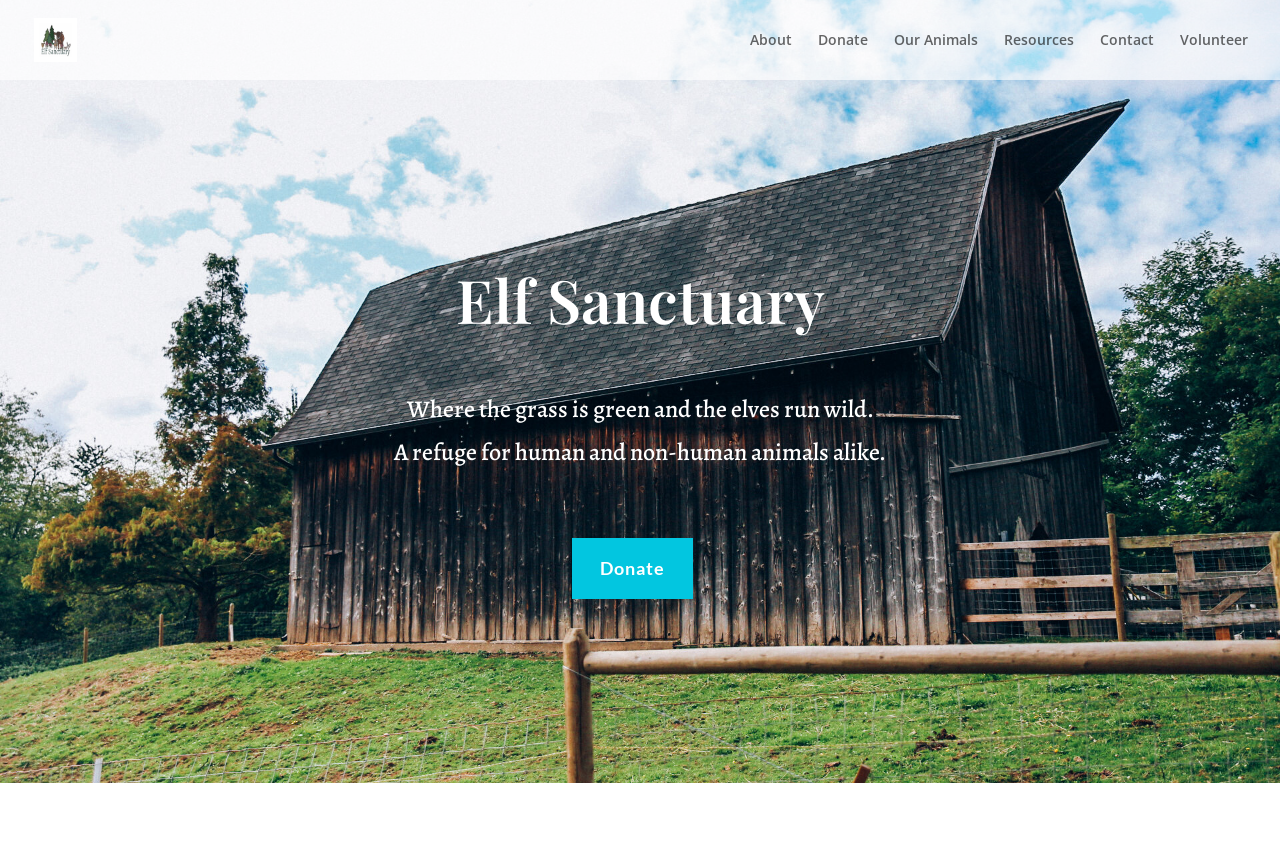Identify the bounding box coordinates for the region to click in order to carry out this instruction: "visit the about page". Provide the coordinates using four float numbers between 0 and 1, formatted as [left, top, right, bottom].

[0.586, 0.039, 0.619, 0.093]